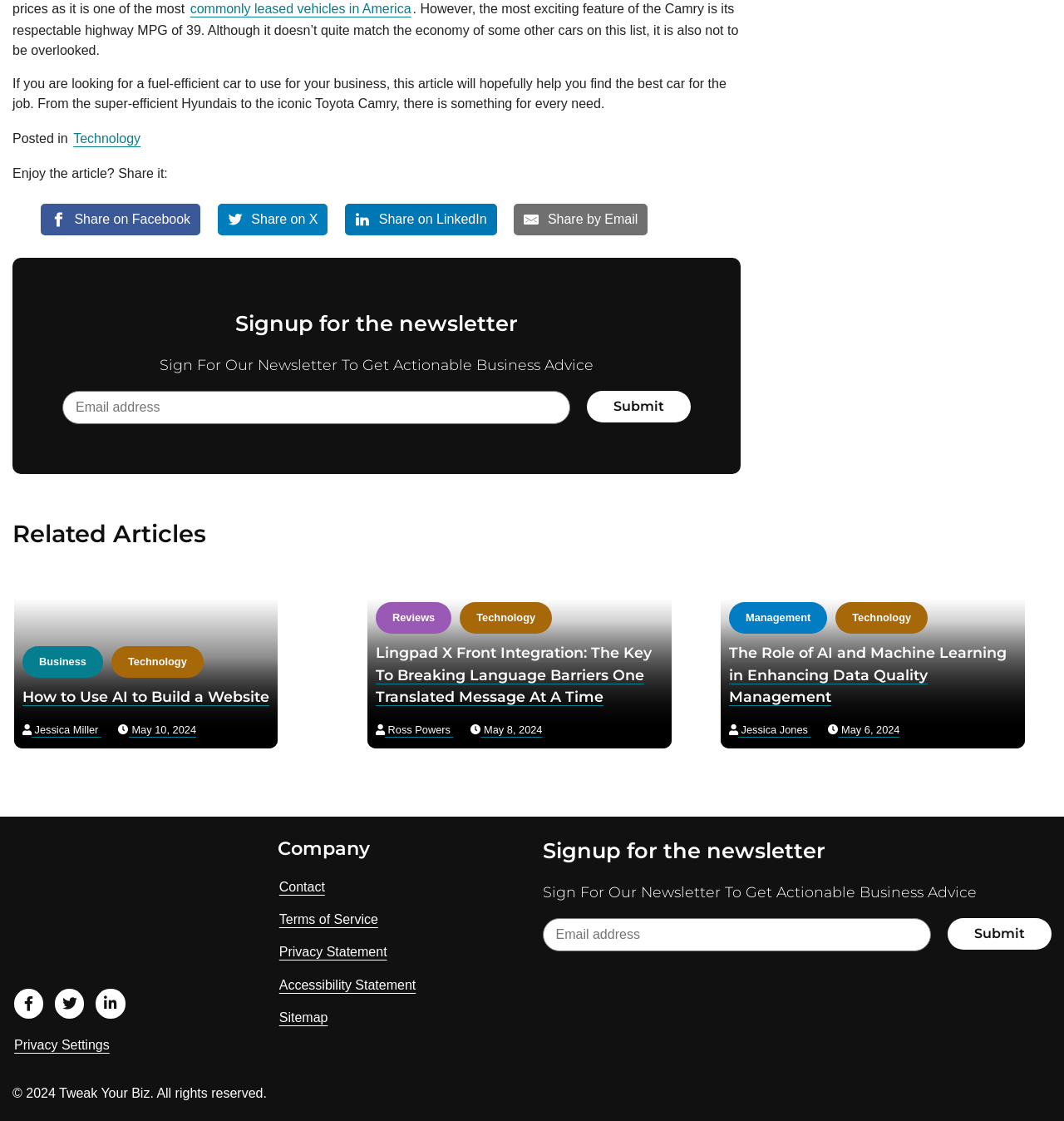Given the description of the UI element: "Share on X", predict the bounding box coordinates in the form of [left, top, right, bottom], with each value being a float between 0 and 1.

[0.204, 0.182, 0.308, 0.21]